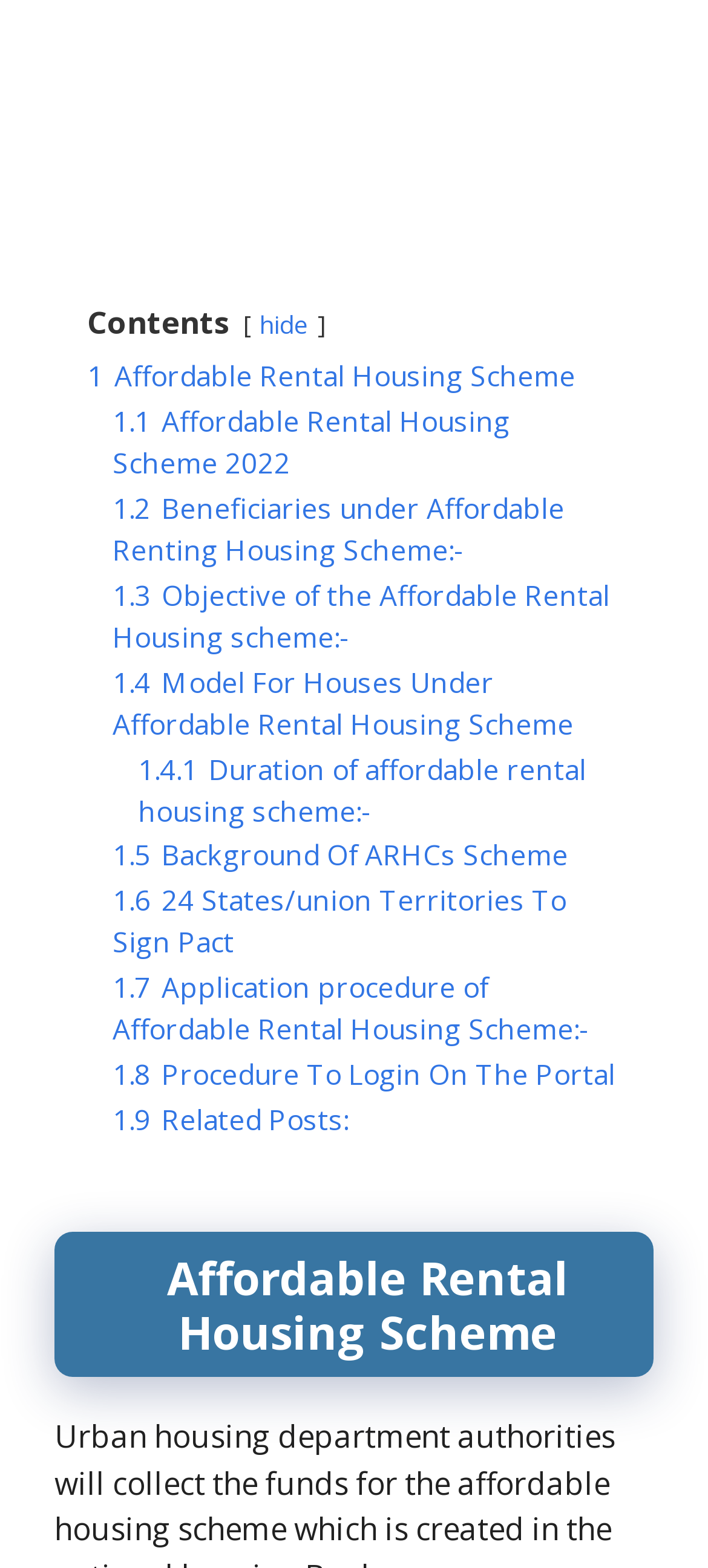Please specify the coordinates of the bounding box for the element that should be clicked to carry out this instruction: "Call IVR service". The coordinates must be four float numbers between 0 and 1, formatted as [left, top, right, bottom].

None